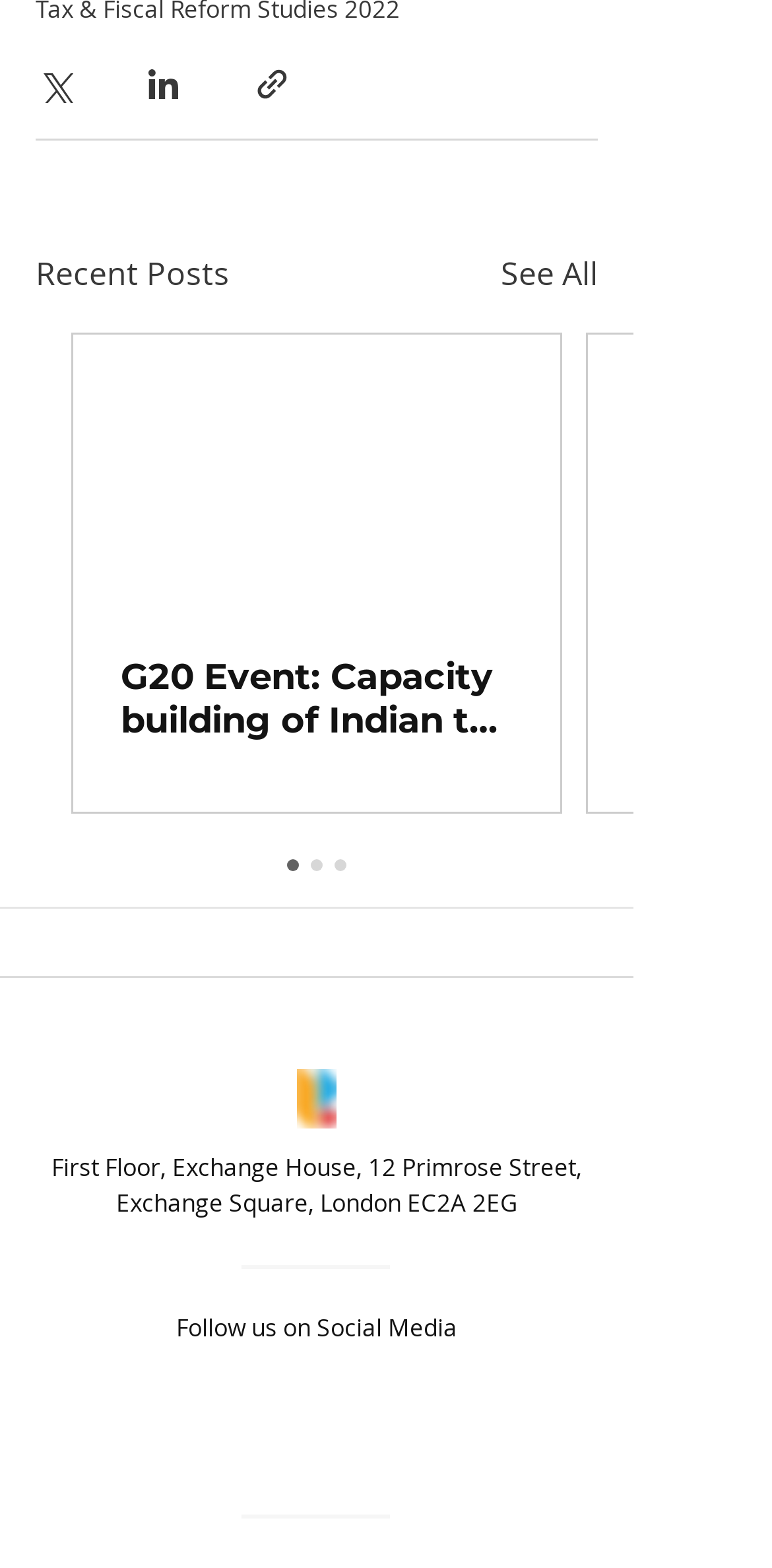What is the address of the International Lawyers Project?
Refer to the image and provide a one-word or short phrase answer.

First Floor, Exchange House, 12 Primrose Street, Exchange Square, London EC2A 2EG